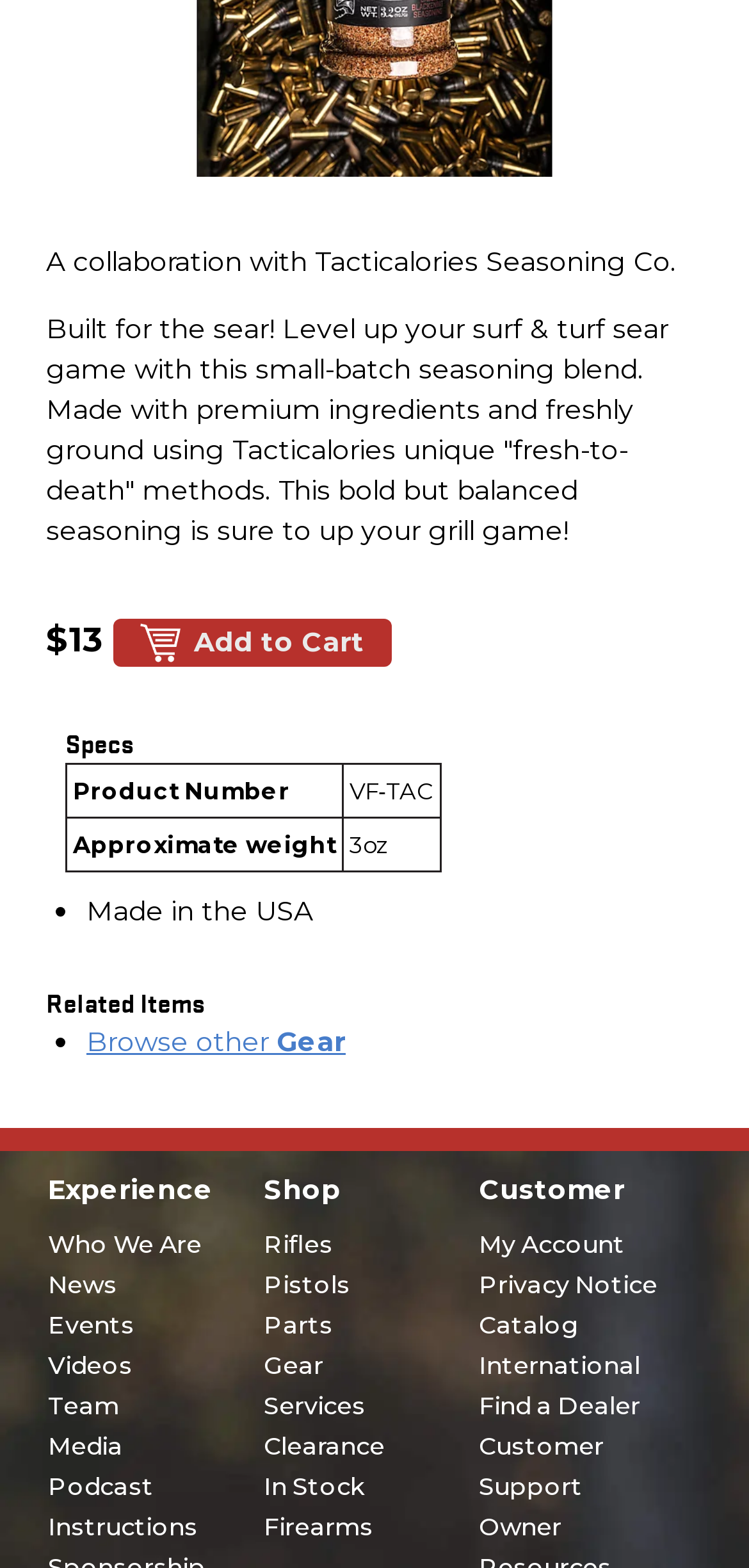What is the product number of the seasoning blend?
From the image, provide a succinct answer in one word or a short phrase.

VF-TAC